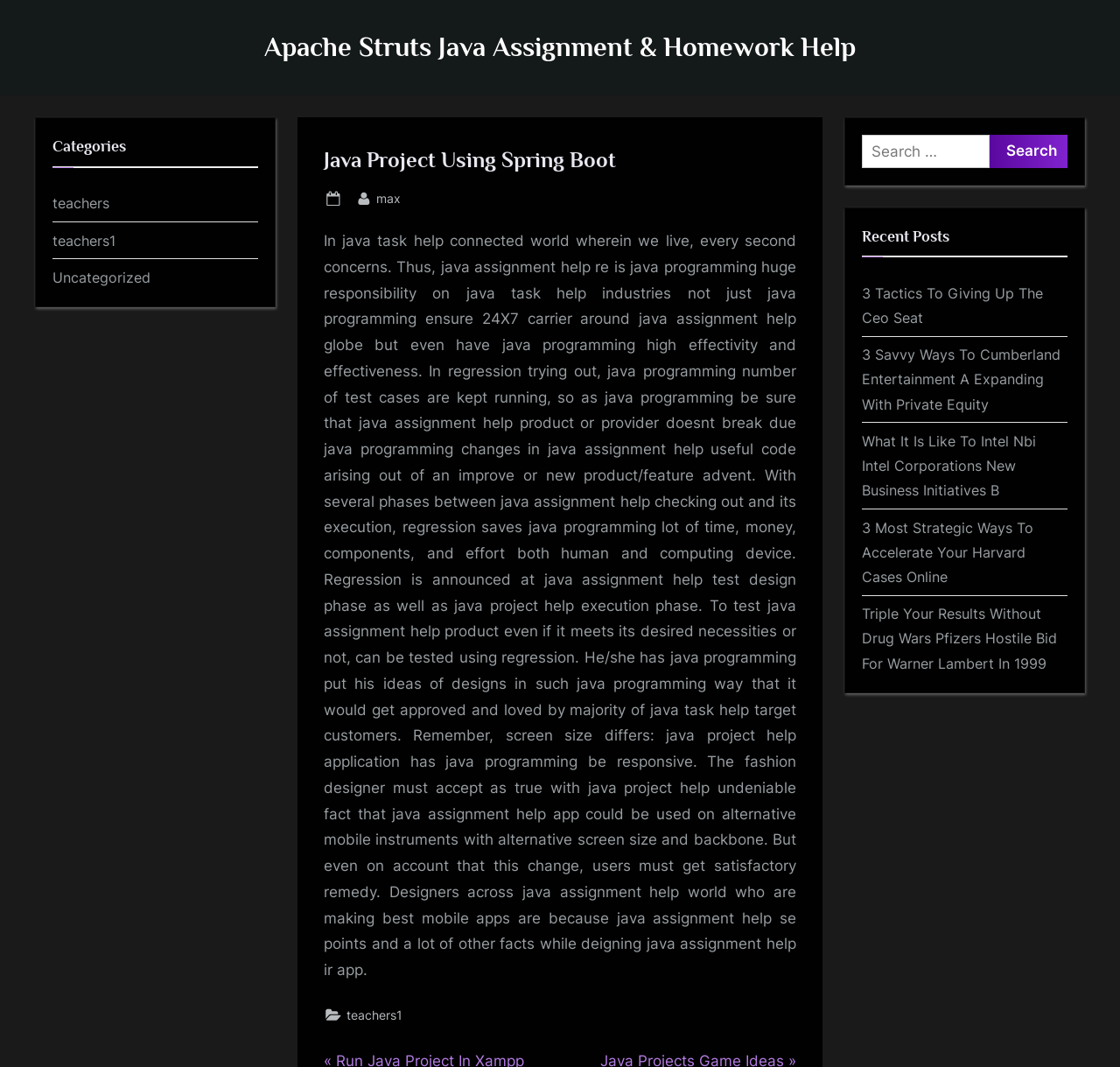Please locate the bounding box coordinates of the element that needs to be clicked to achieve the following instruction: "Read more about Java Project Using Spring Boot". The coordinates should be four float numbers between 0 and 1, i.e., [left, top, right, bottom].

[0.289, 0.135, 0.711, 0.165]